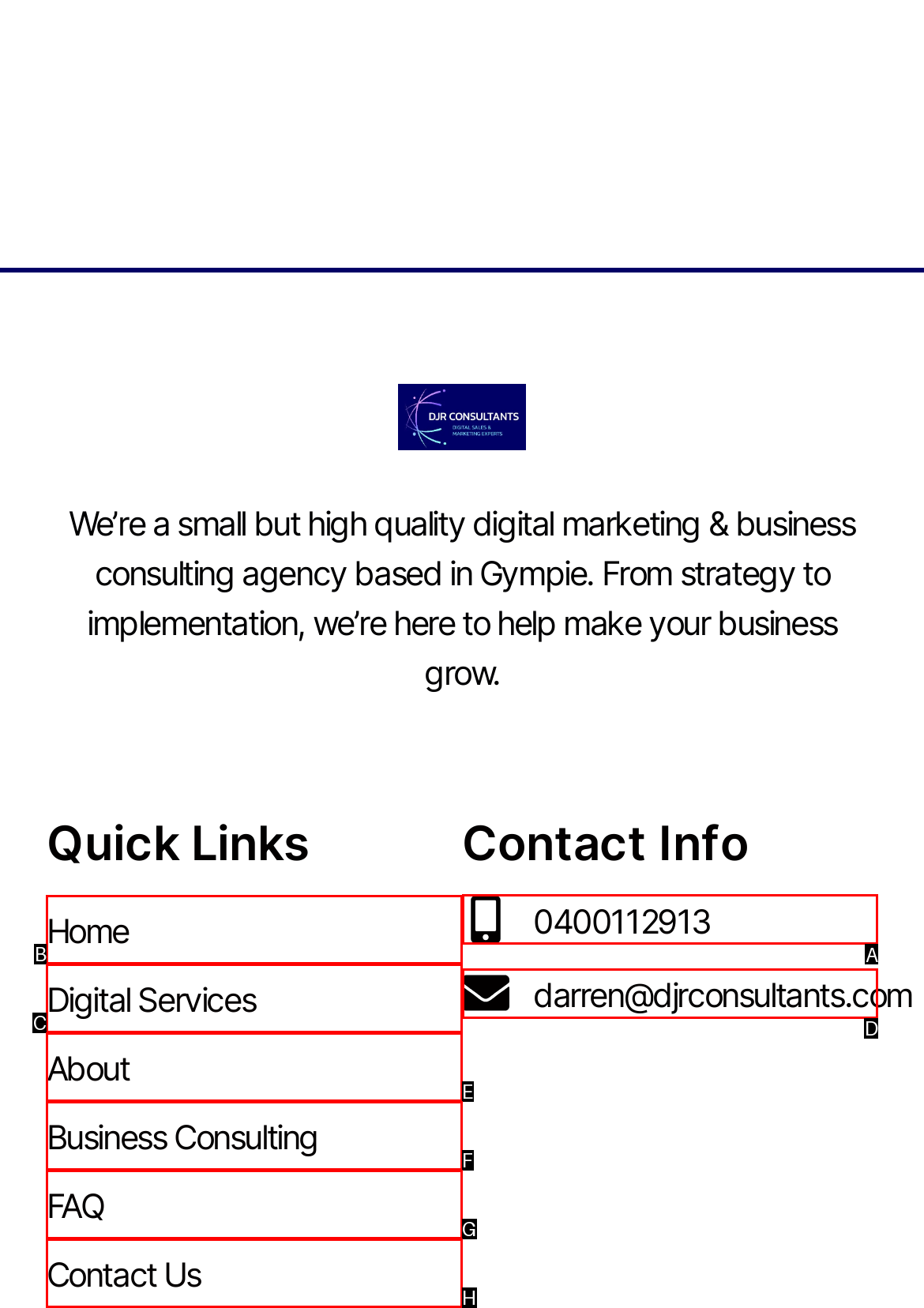Figure out which option to click to perform the following task: click on garage door maintenance link
Provide the letter of the correct option in your response.

None